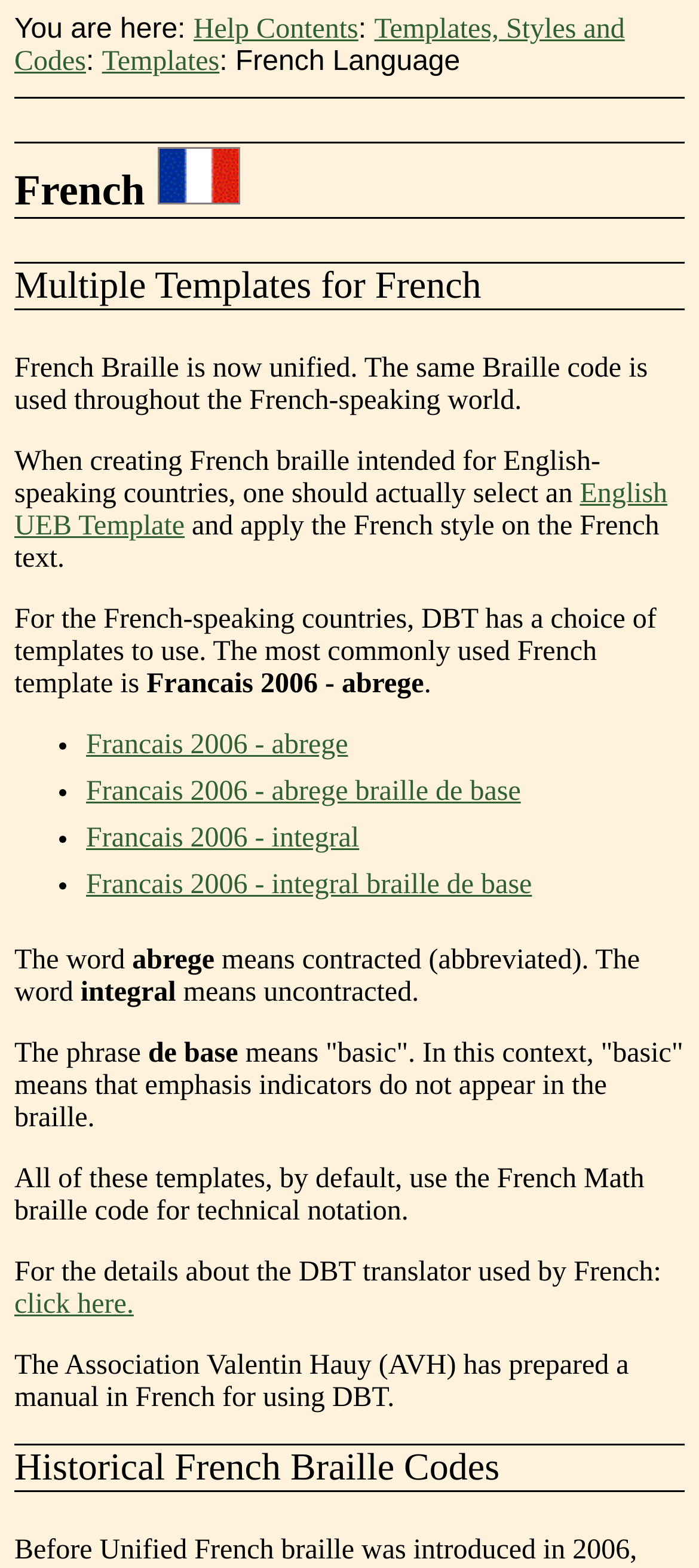Please specify the bounding box coordinates of the area that should be clicked to accomplish the following instruction: "Learn about English UEB Template". The coordinates should consist of four float numbers between 0 and 1, i.e., [left, top, right, bottom].

[0.021, 0.305, 0.955, 0.345]